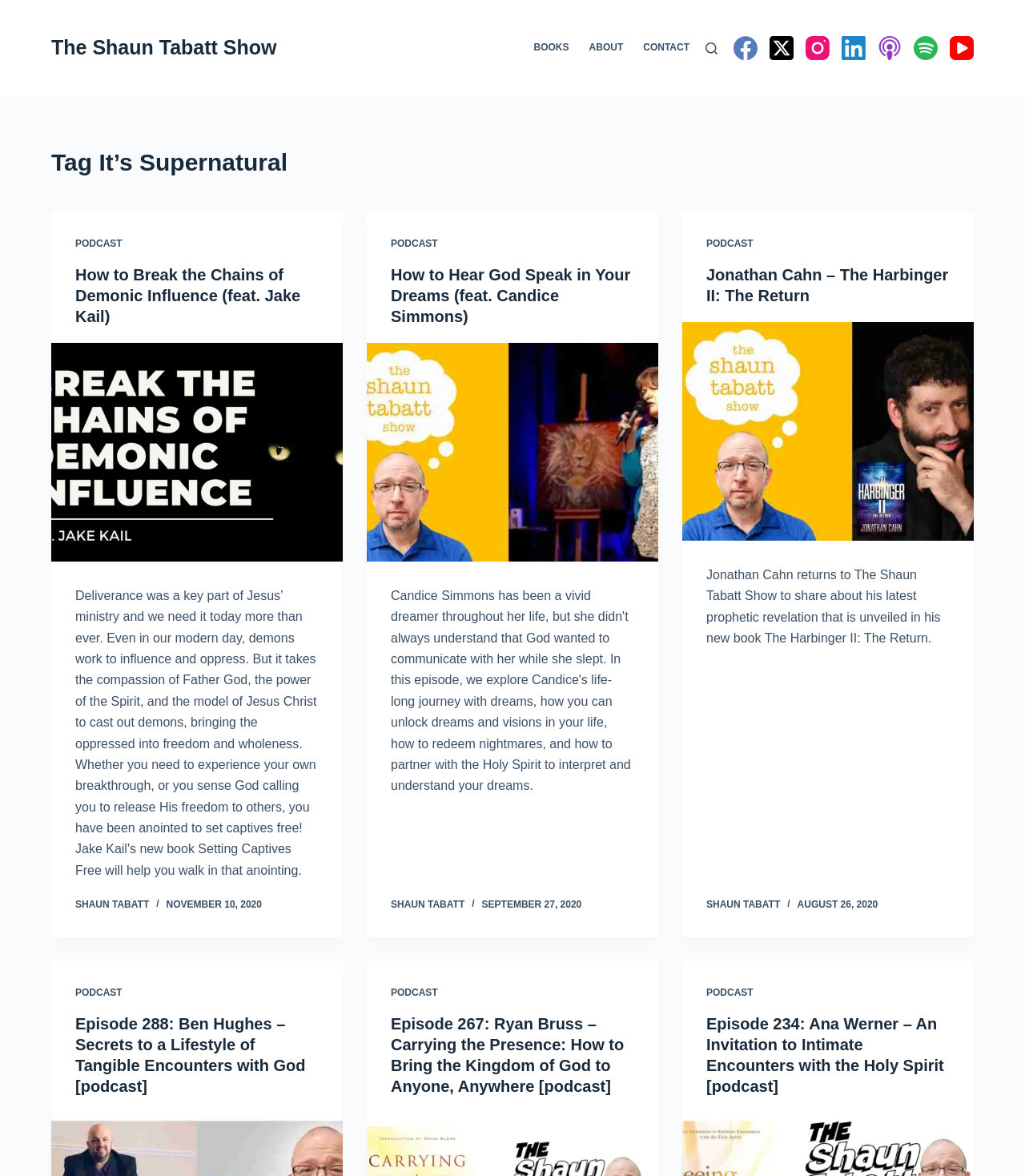What is the title of the first article?
Answer the question with a single word or phrase derived from the image.

How to Break the Chains of Demonic Influence